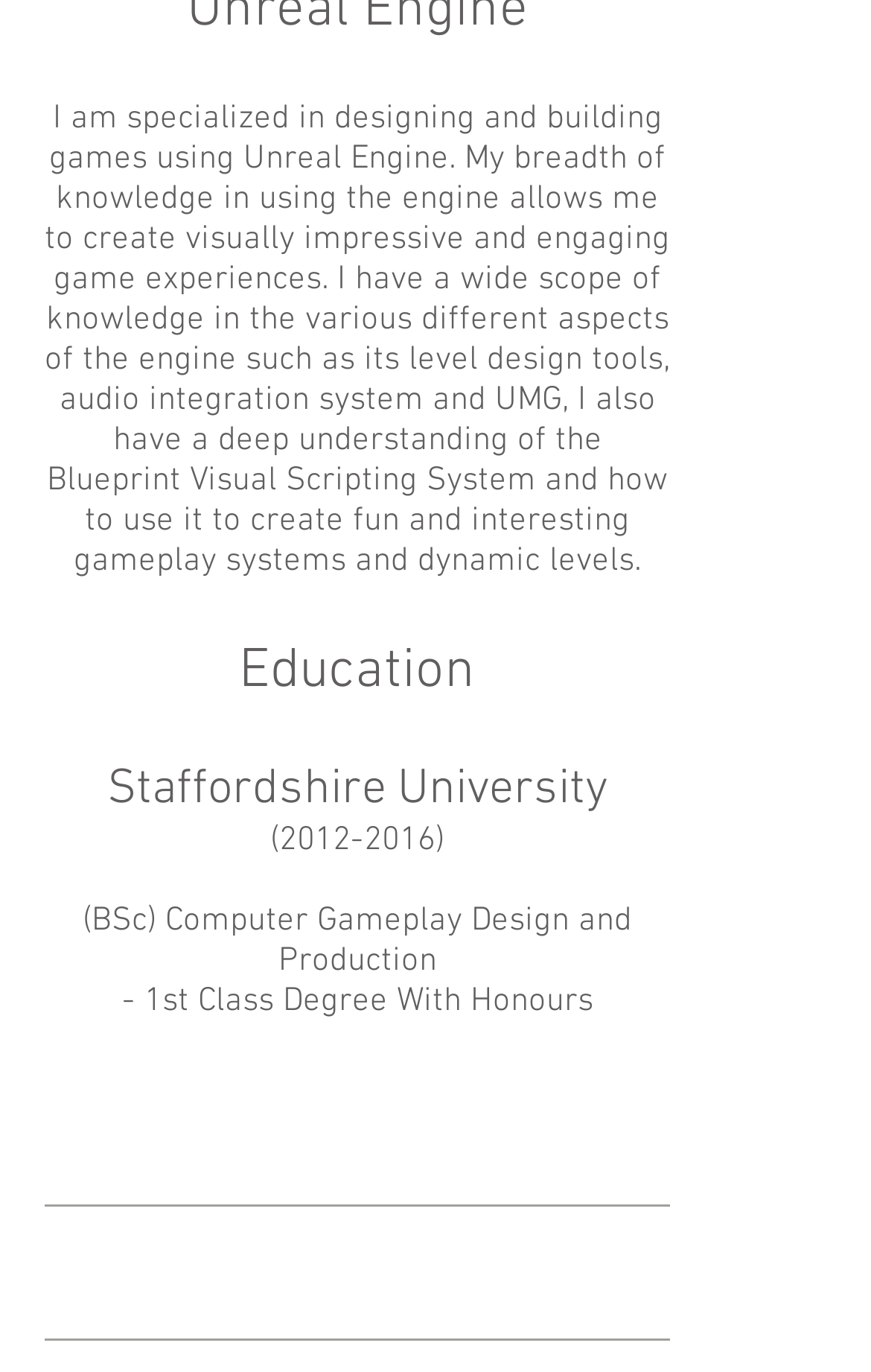How many social media icons are there?
Answer the question using a single word or phrase, according to the image.

3